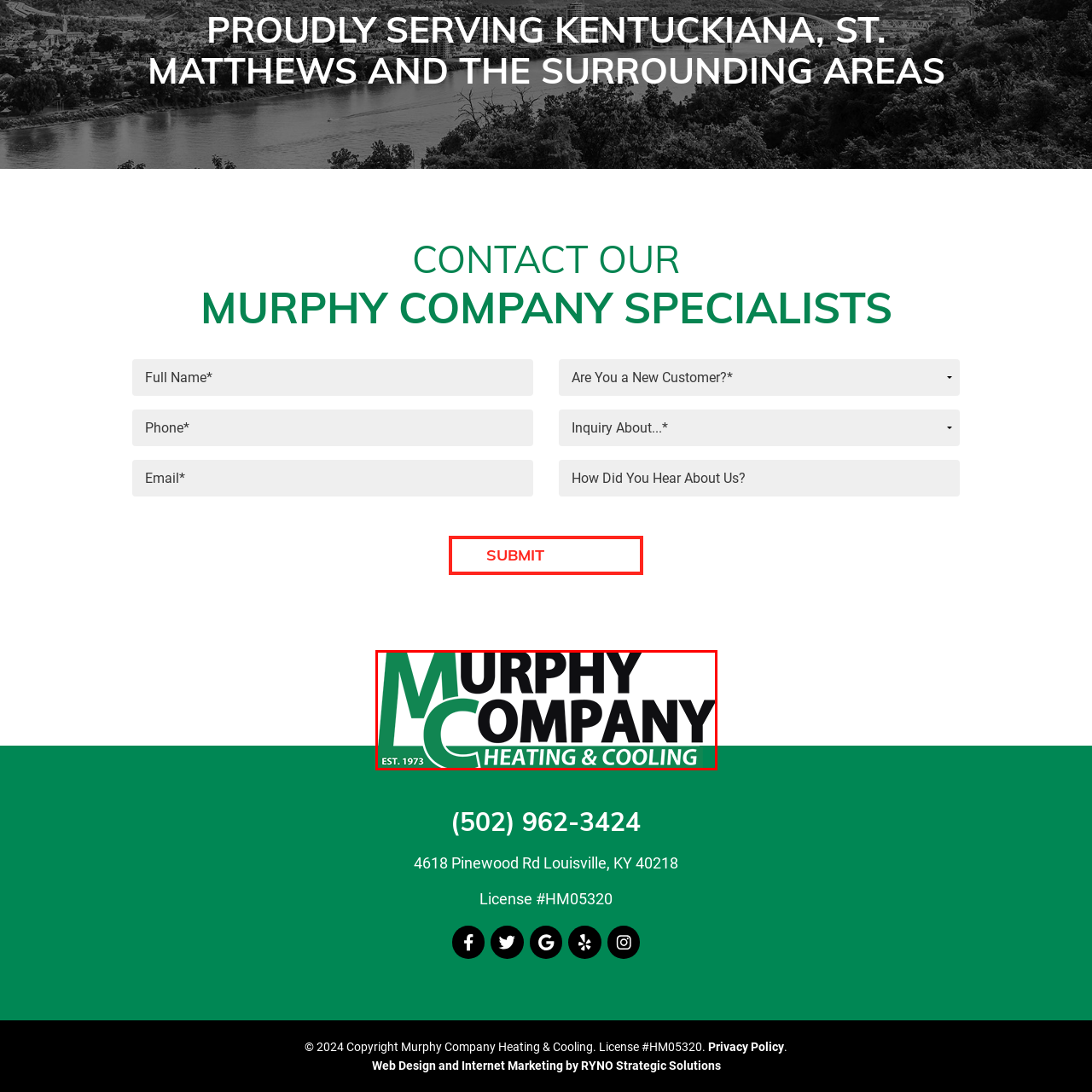Inspect the image bordered in red and answer the following question in detail, drawing on the visual content observed in the image:
What area does Murphy Company serve?

According to the caption, the logo represents the brand's dedication to serving the Kentuckiana area, highlighting their long-standing reputation in the industry. This information is provided to give context about the company's geographic scope.